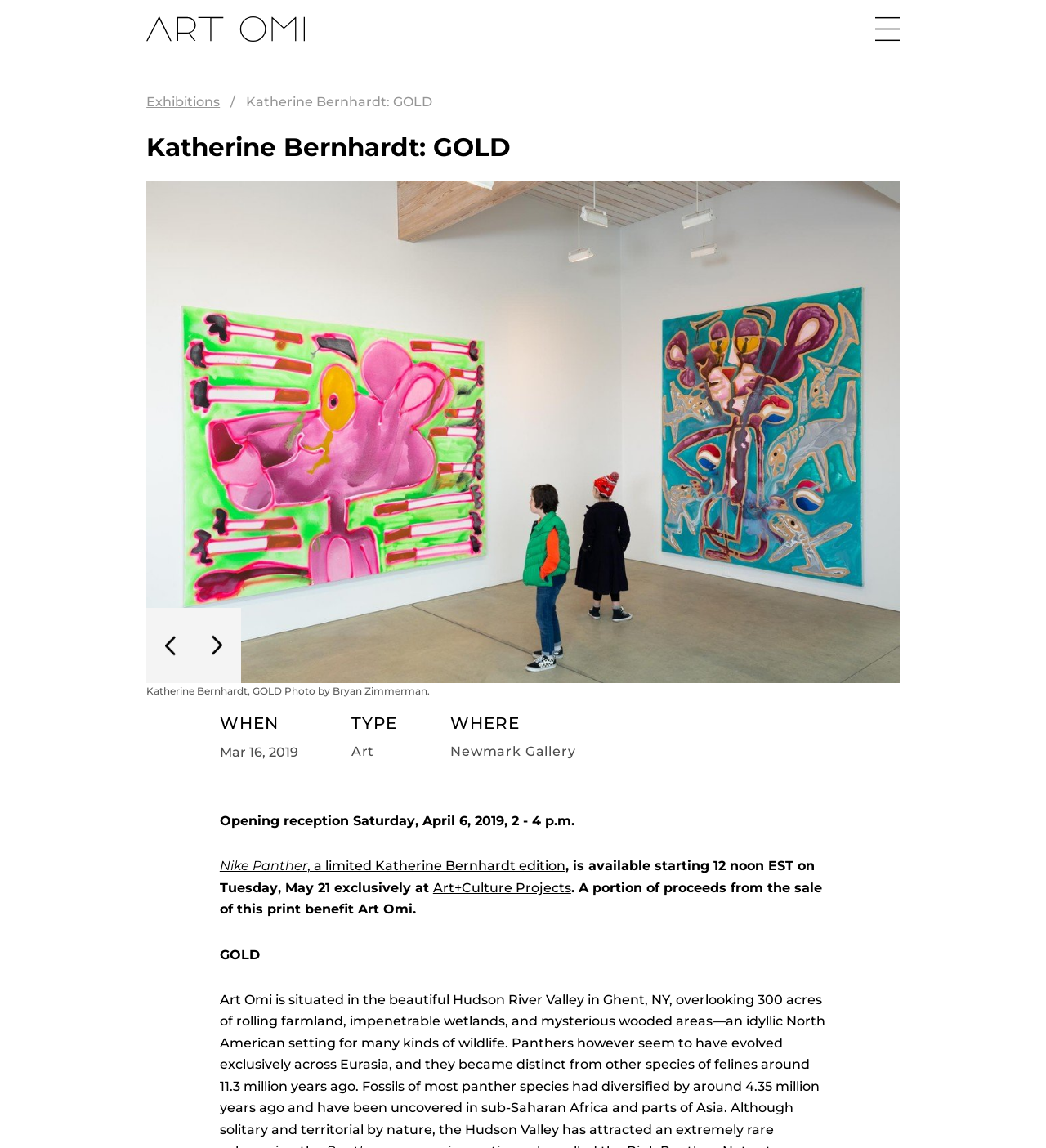Answer the question below with a single word or a brief phrase: 
What is the title of the exhibition?

Katherine Bernhardt: GOLD